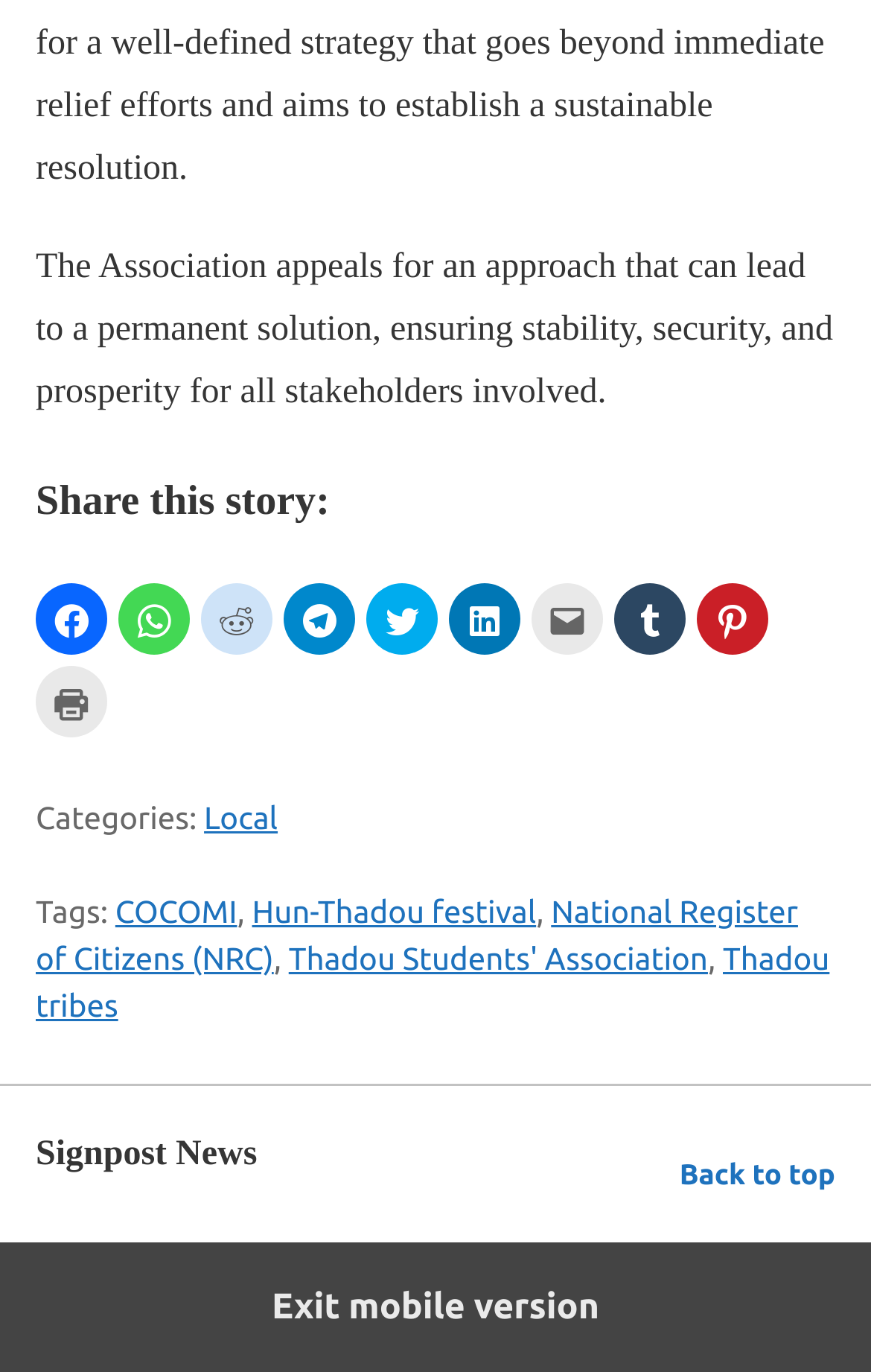Provide the bounding box coordinates for the UI element that is described by this text: "Local". The coordinates should be in the form of four float numbers between 0 and 1: [left, top, right, bottom].

[0.234, 0.582, 0.319, 0.608]